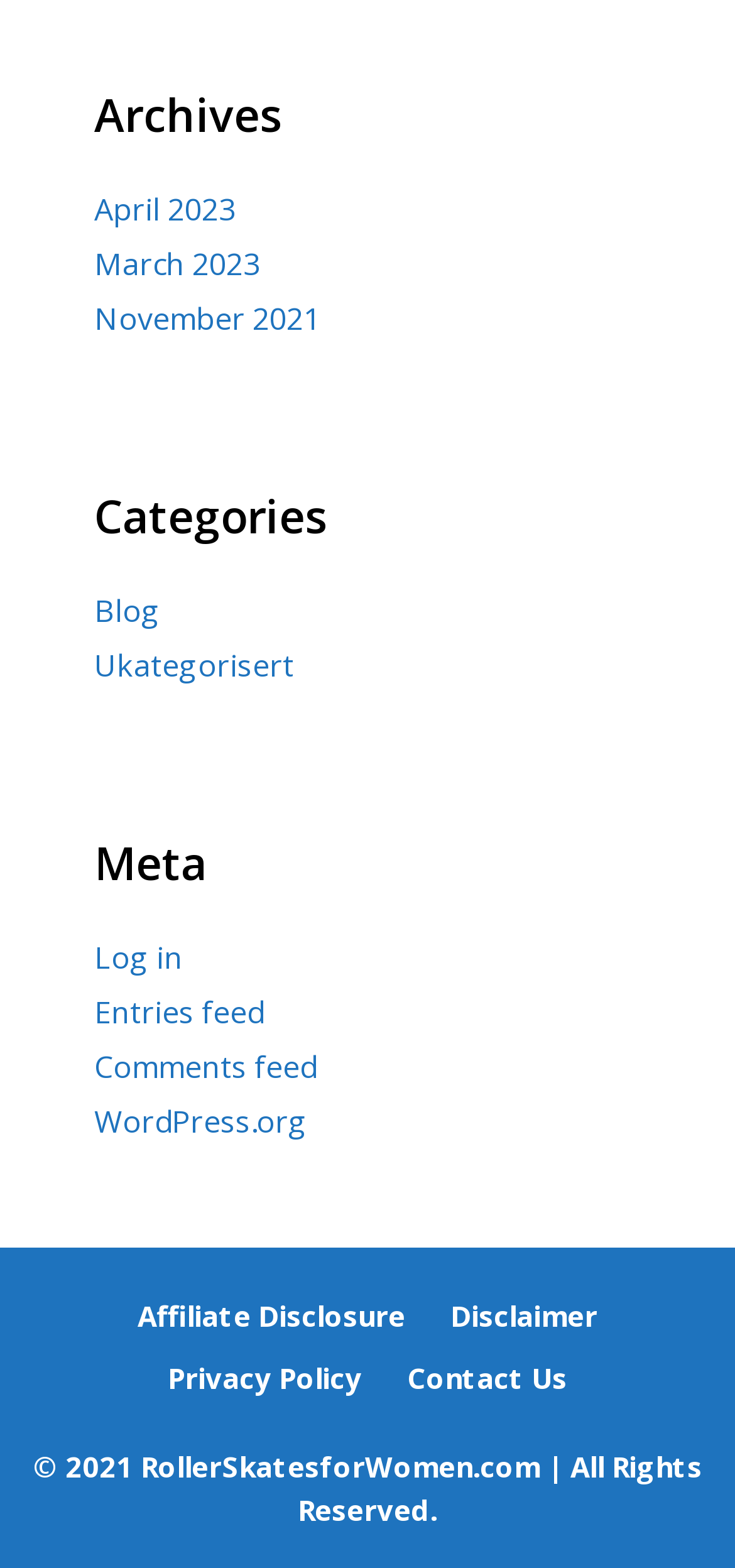Please locate the bounding box coordinates of the element that needs to be clicked to achieve the following instruction: "Read the privacy policy". The coordinates should be four float numbers between 0 and 1, i.e., [left, top, right, bottom].

[0.228, 0.865, 0.492, 0.889]